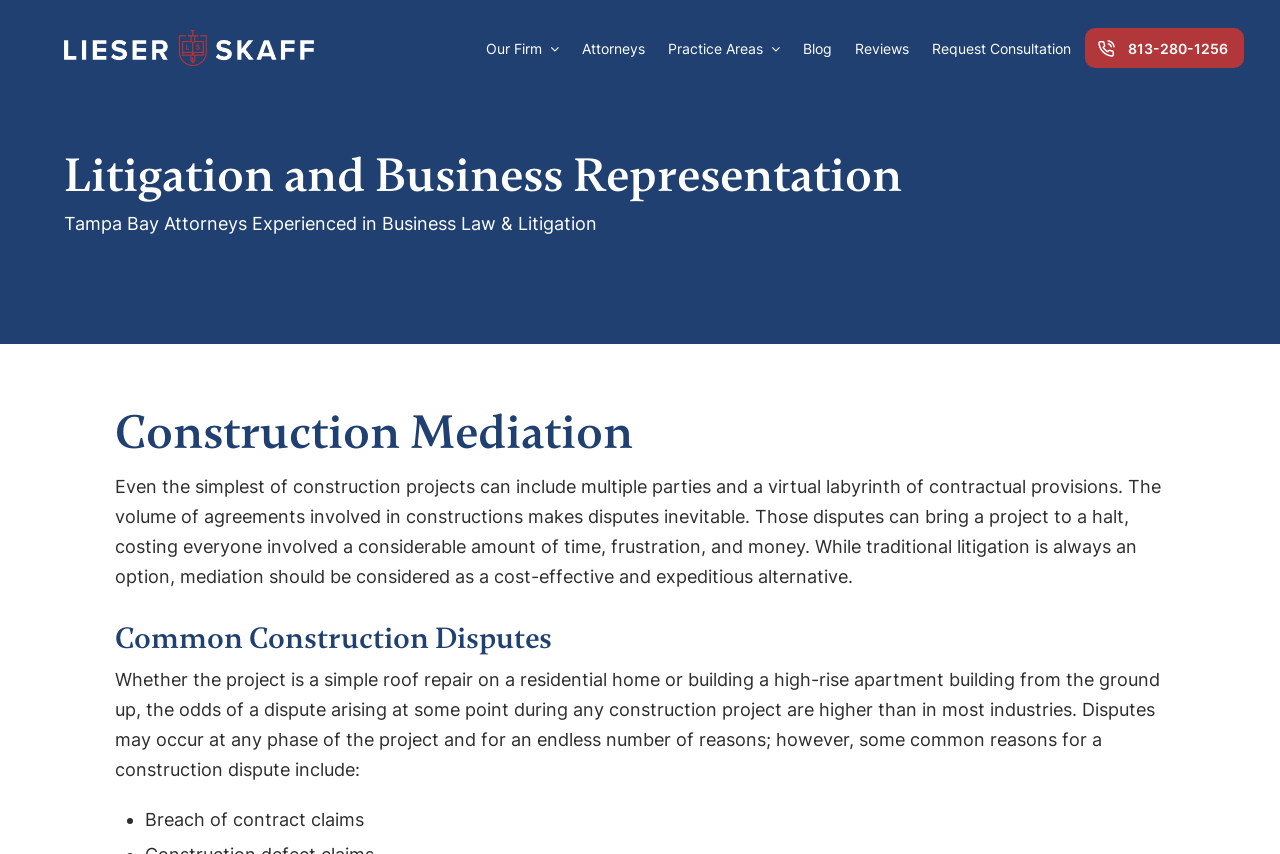What is the alternative to traditional litigation mentioned on the webpage?
Based on the image, answer the question with as much detail as possible.

The webpage mentions that mediation is a cost-effective and expeditious alternative to traditional litigation for resolving construction disputes.